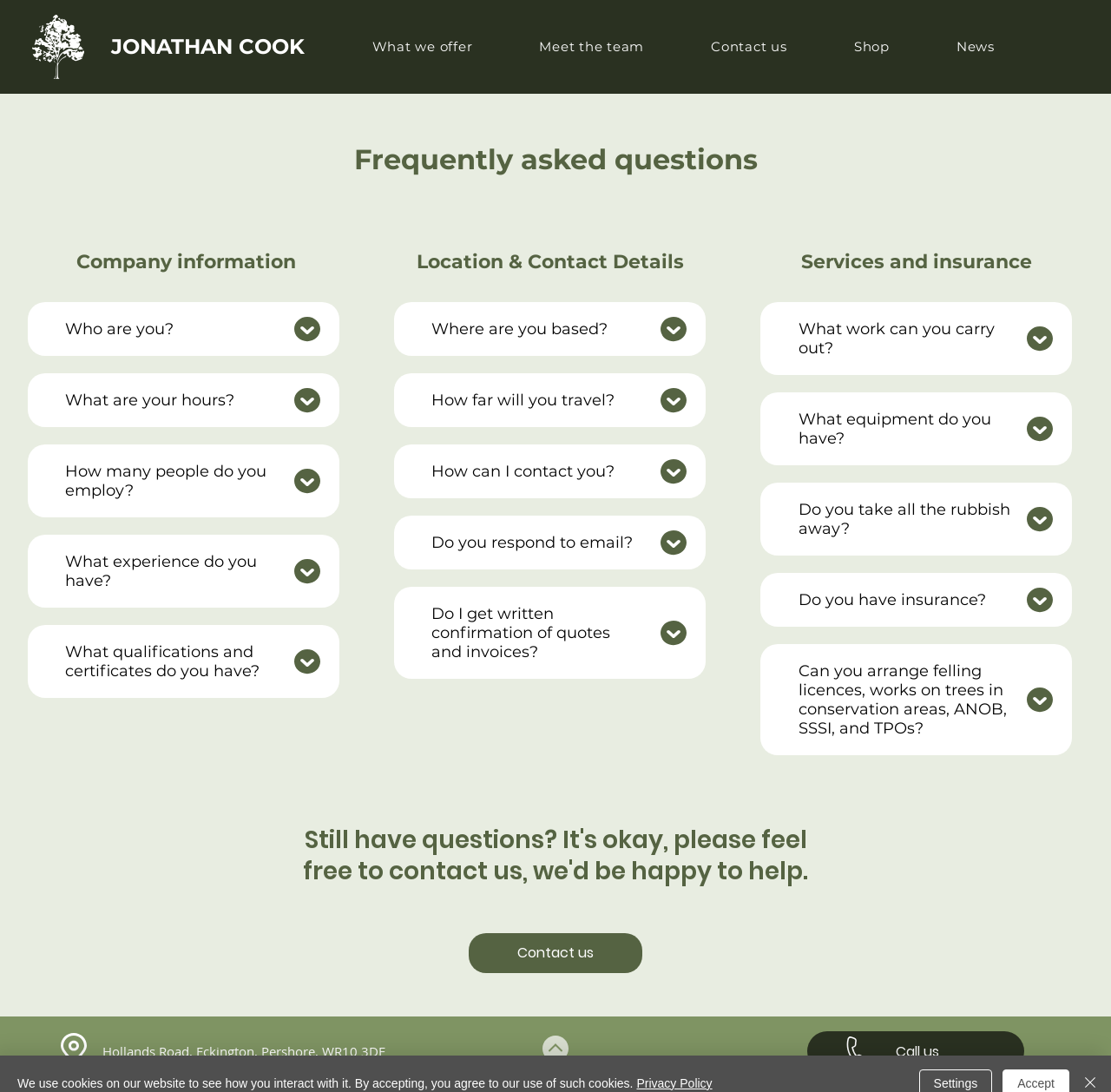What services does the company offer?
Look at the image and respond with a one-word or short-phrase answer.

Forestry Services